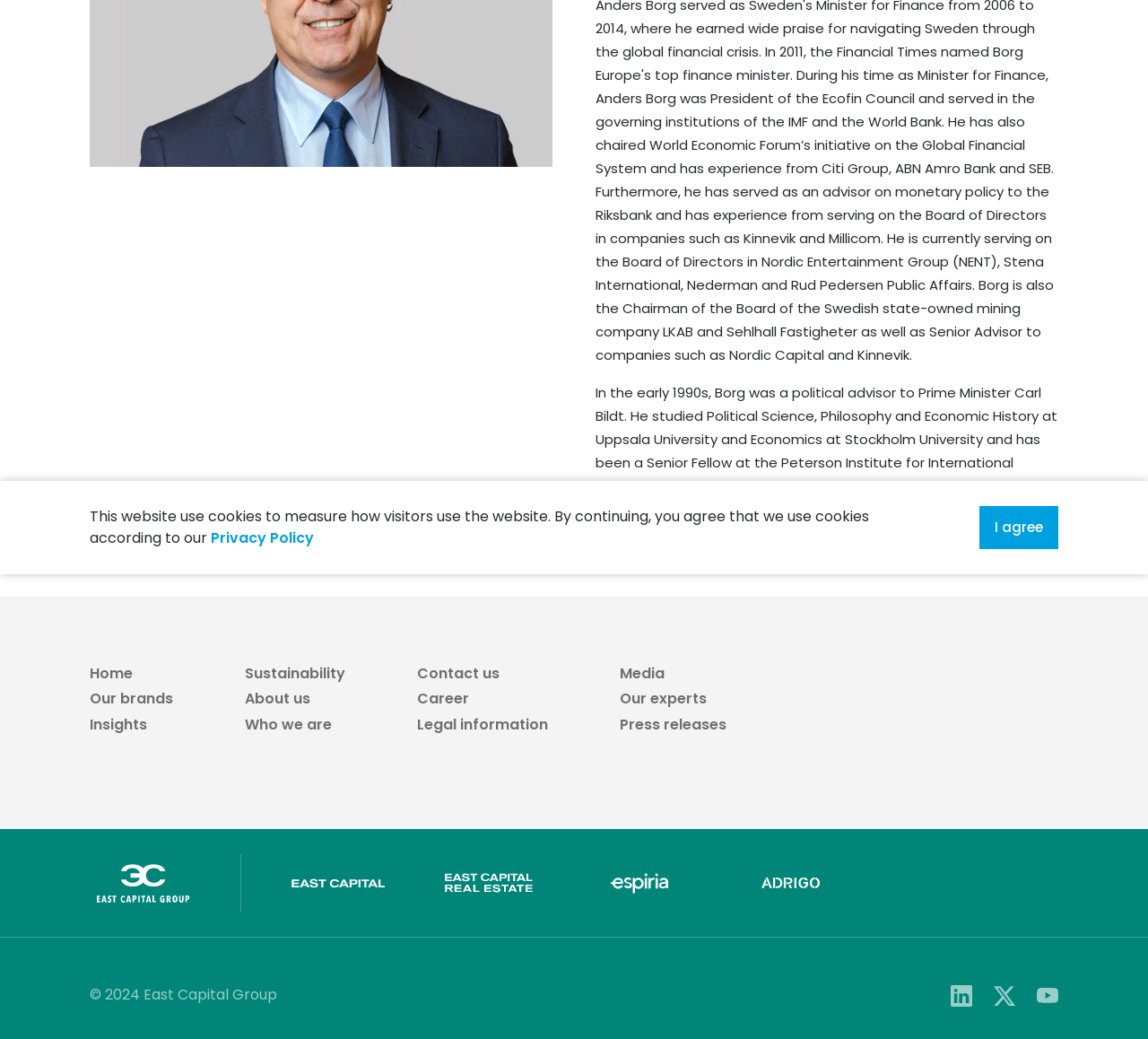Bounding box coordinates must be specified in the format (top-left x, top-left y, bottom-right x, bottom-right y). All values should be floating point numbers between 0 and 1. What are the bounding box coordinates of the UI element described as: Contact us

[0.363, 0.638, 0.435, 0.658]